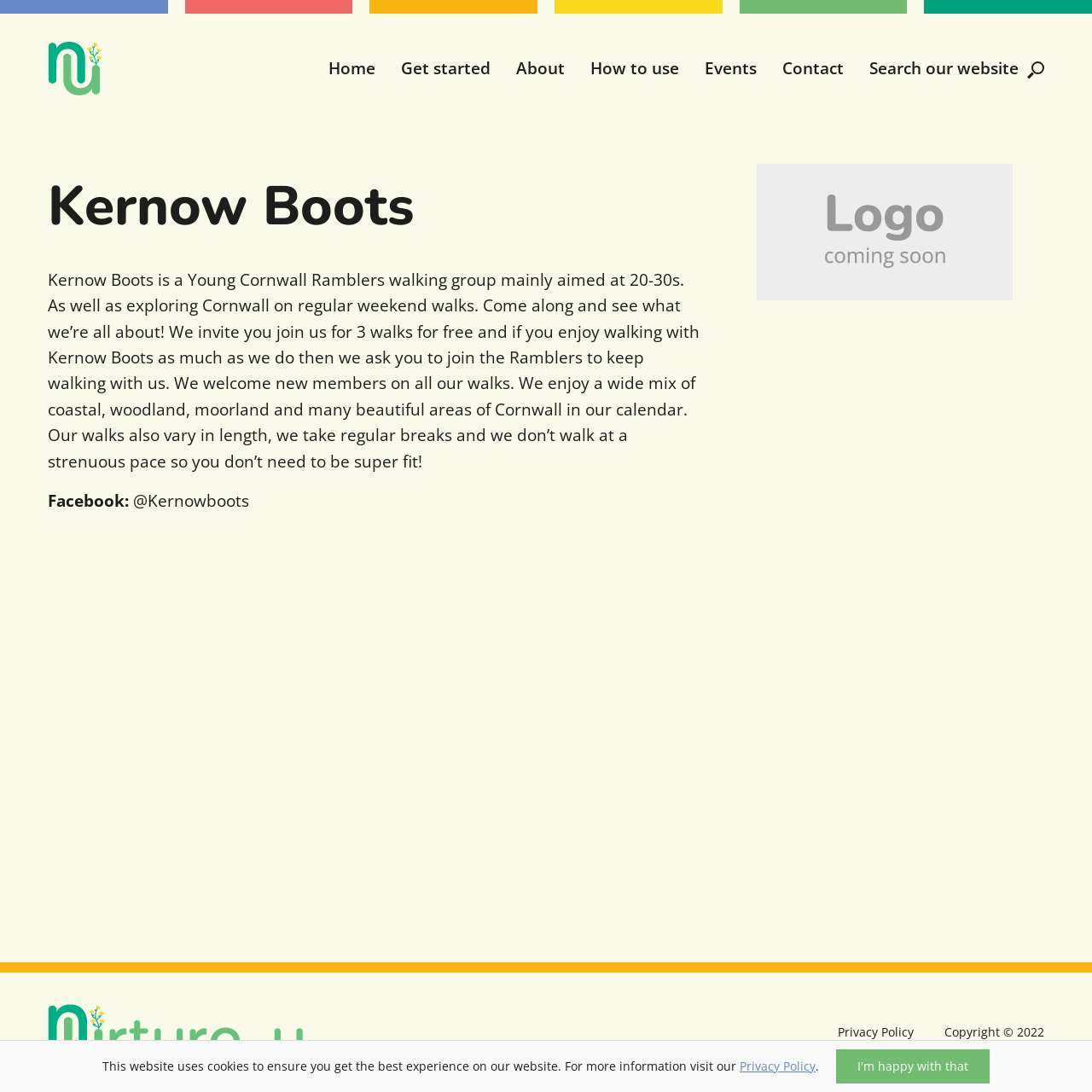What is the name of the organization that Kernow Boots is a part of?
Answer the question with a detailed and thorough explanation.

The answer can be inferred from the text that mentions 'We invite you join us for 3 walks for free and if you enjoy walking with Kernow Boots as much as we do then we ask you to join the Ramblers to keep walking with us.'